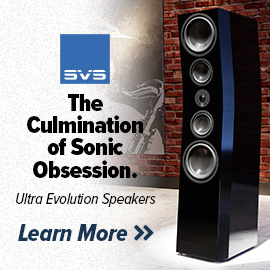Describe the image in great detail, covering all key points.

The image features an SVS branding and promotional display for their Ultra Evolution Speakers. The speakers are elegantly designed, showcasing a sleek black finish that reflects its surrounding environment, emphasizing the modern aesthetic. The tagline "The Culmination of Sonic Obsession" highlights SVS's commitment to delivering exceptional sound quality and performance. The visual elements are complemented by a subtle background, which enhances the product's appeal. A "Learn More" call-to-action is prominently displayed, inviting viewers to explore additional information about these high-end audio speakers, aimed at audiophiles and music enthusiasts looking to elevate their listening experience.